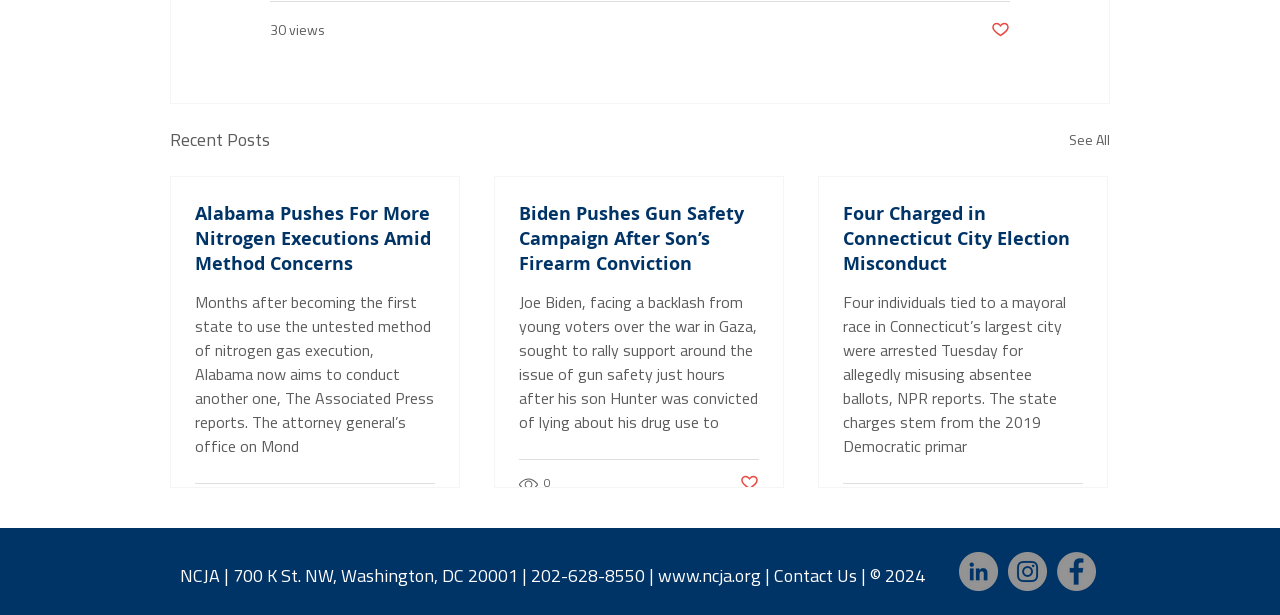Locate the bounding box coordinates of the element I should click to achieve the following instruction: "Go to the 'Facebook' social media page".

[0.826, 0.898, 0.856, 0.961]